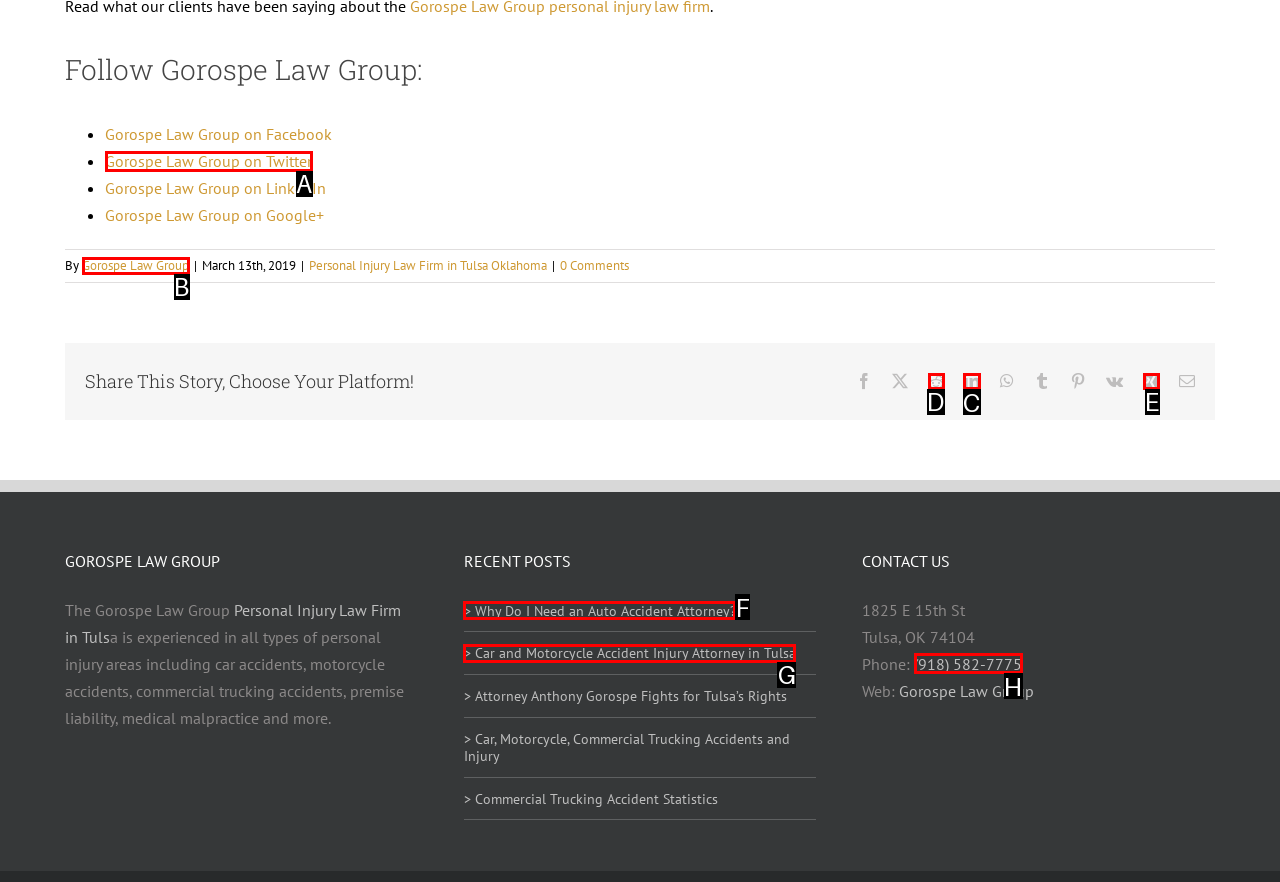Determine which HTML element should be clicked to carry out the following task: Share this story on LinkedIn Respond with the letter of the appropriate option.

C